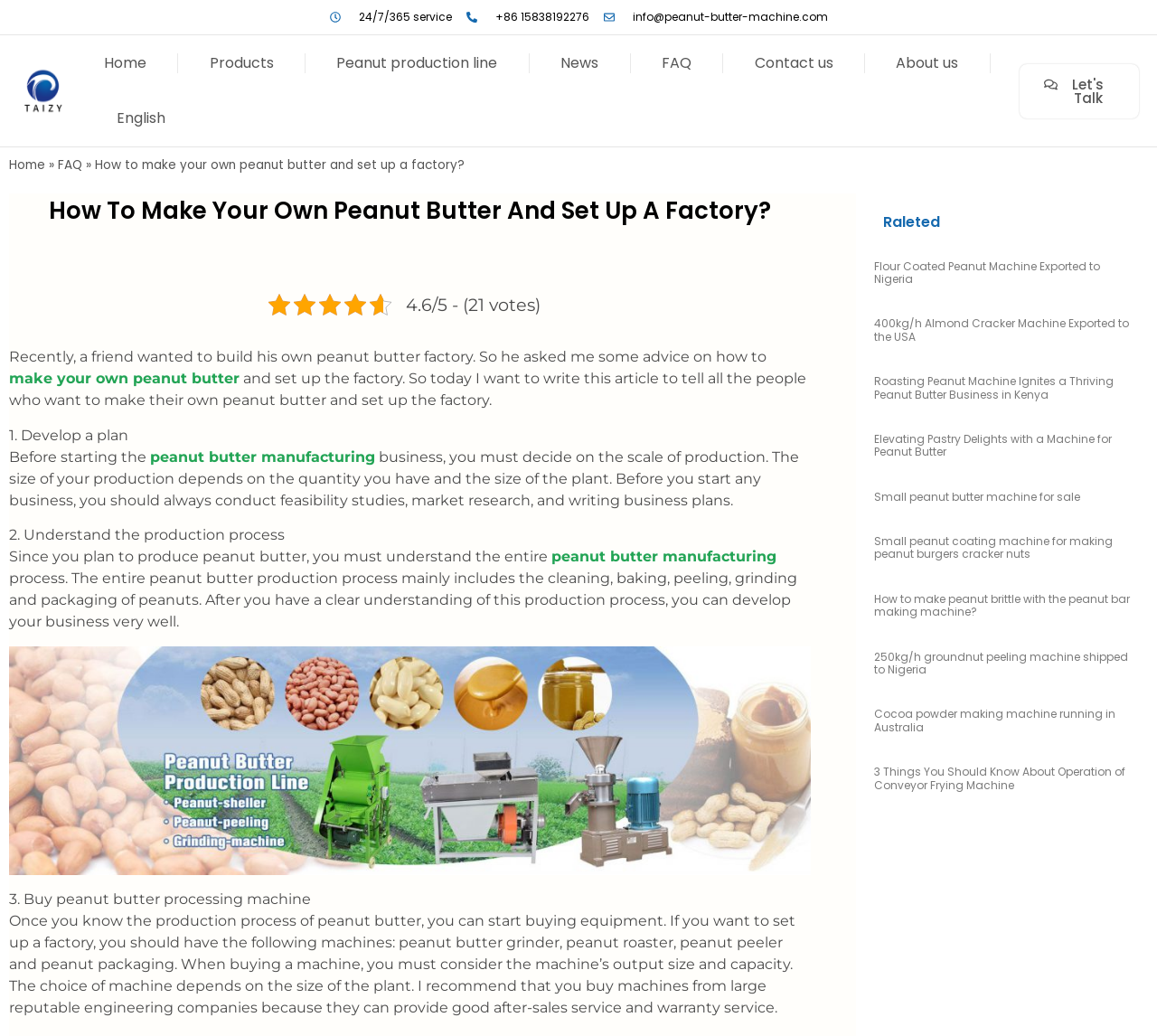Determine the bounding box coordinates of the area to click in order to meet this instruction: "Click the 'Home' link".

[0.074, 0.034, 0.142, 0.088]